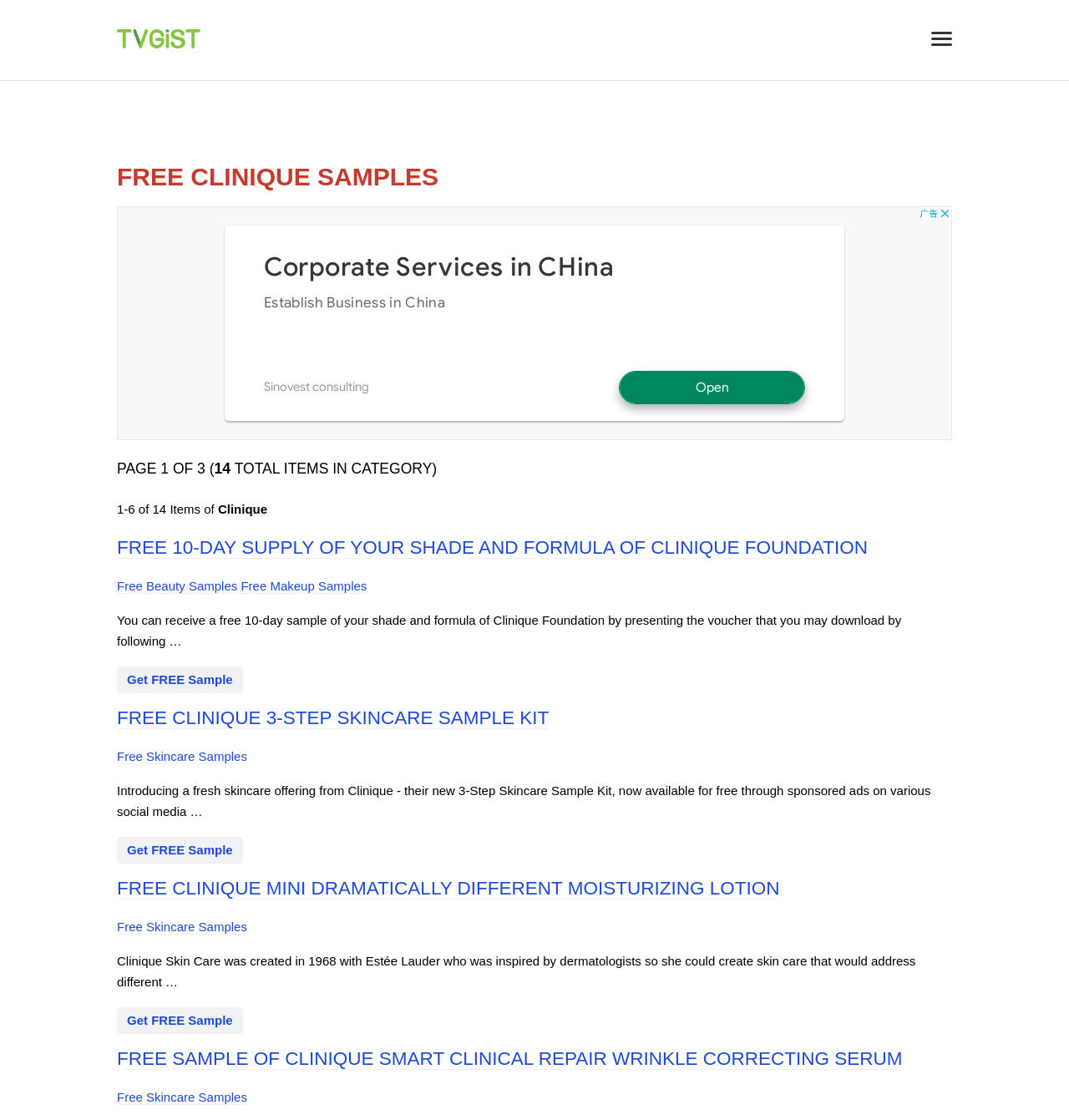Locate the bounding box coordinates of the clickable region to complete the following instruction: "Get free sample of Clinique Smart Clinical Repair Wrinkle Correcting Serum."

[0.109, 0.936, 0.844, 0.955]